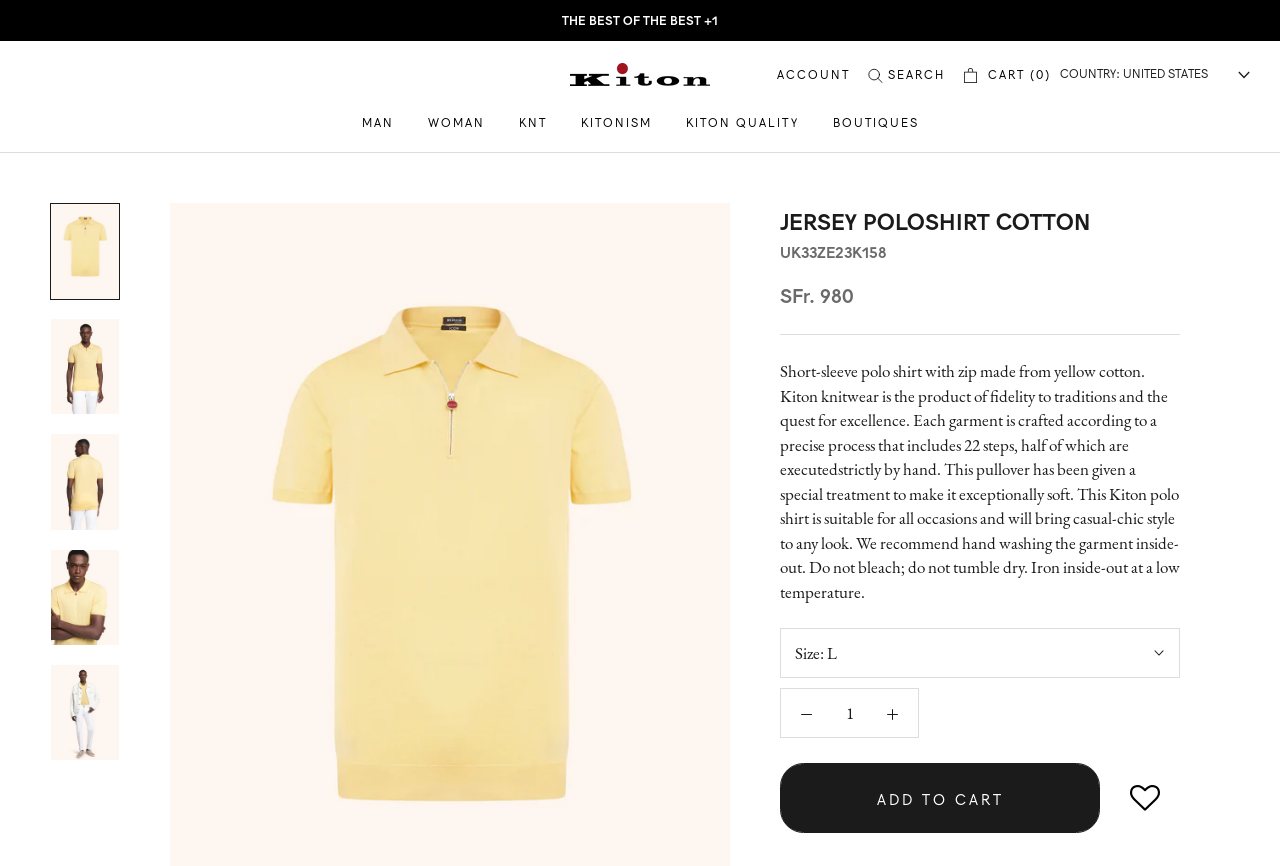Please determine the bounding box coordinates of the element to click on in order to accomplish the following task: "Click on the 'MAN' link". Ensure the coordinates are four float numbers ranging from 0 to 1, i.e., [left, top, right, bottom].

[0.282, 0.133, 0.307, 0.149]